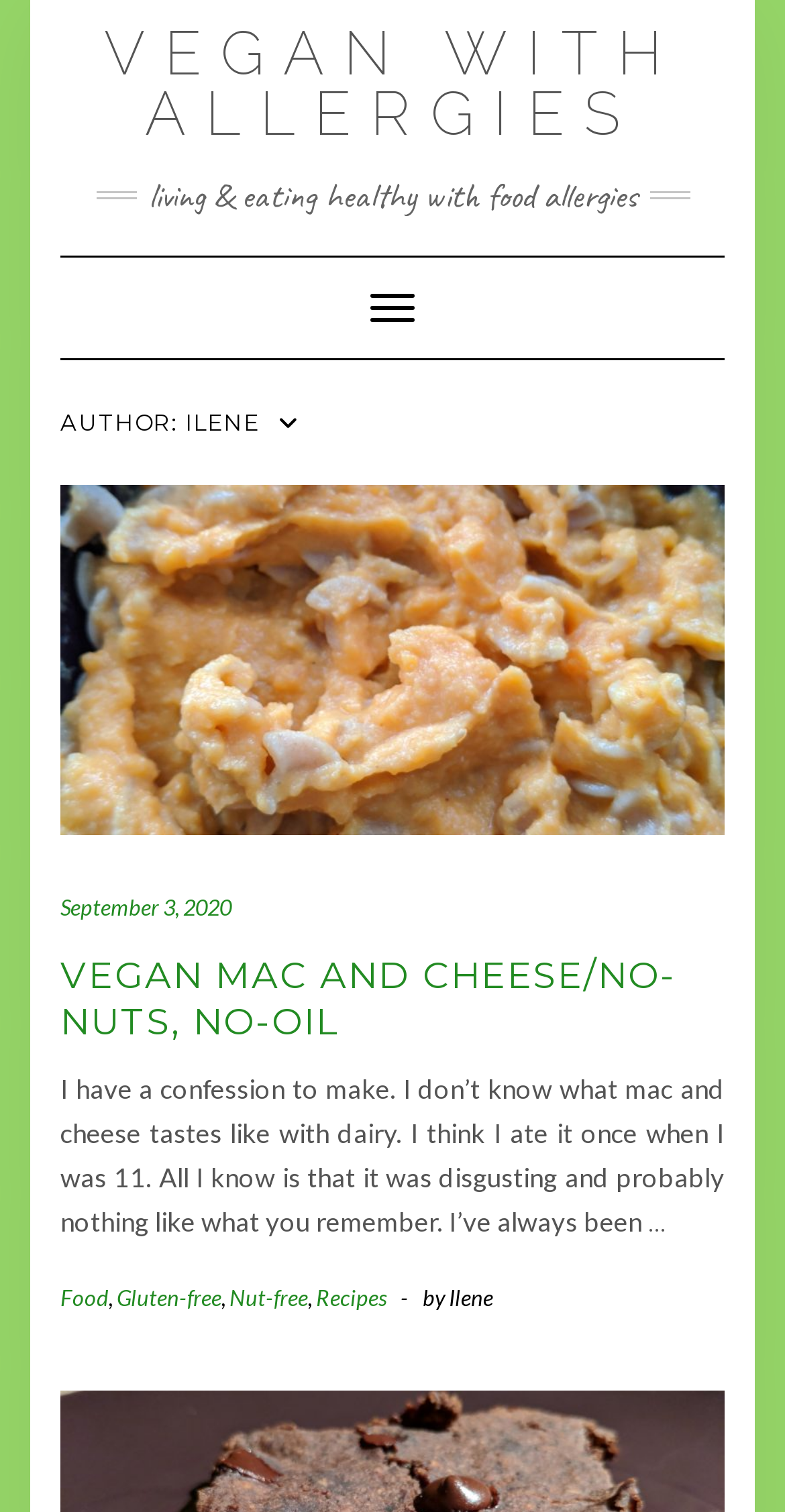Select the bounding box coordinates of the element I need to click to carry out the following instruction: "Explore the 'Food' category".

[0.077, 0.849, 0.138, 0.866]